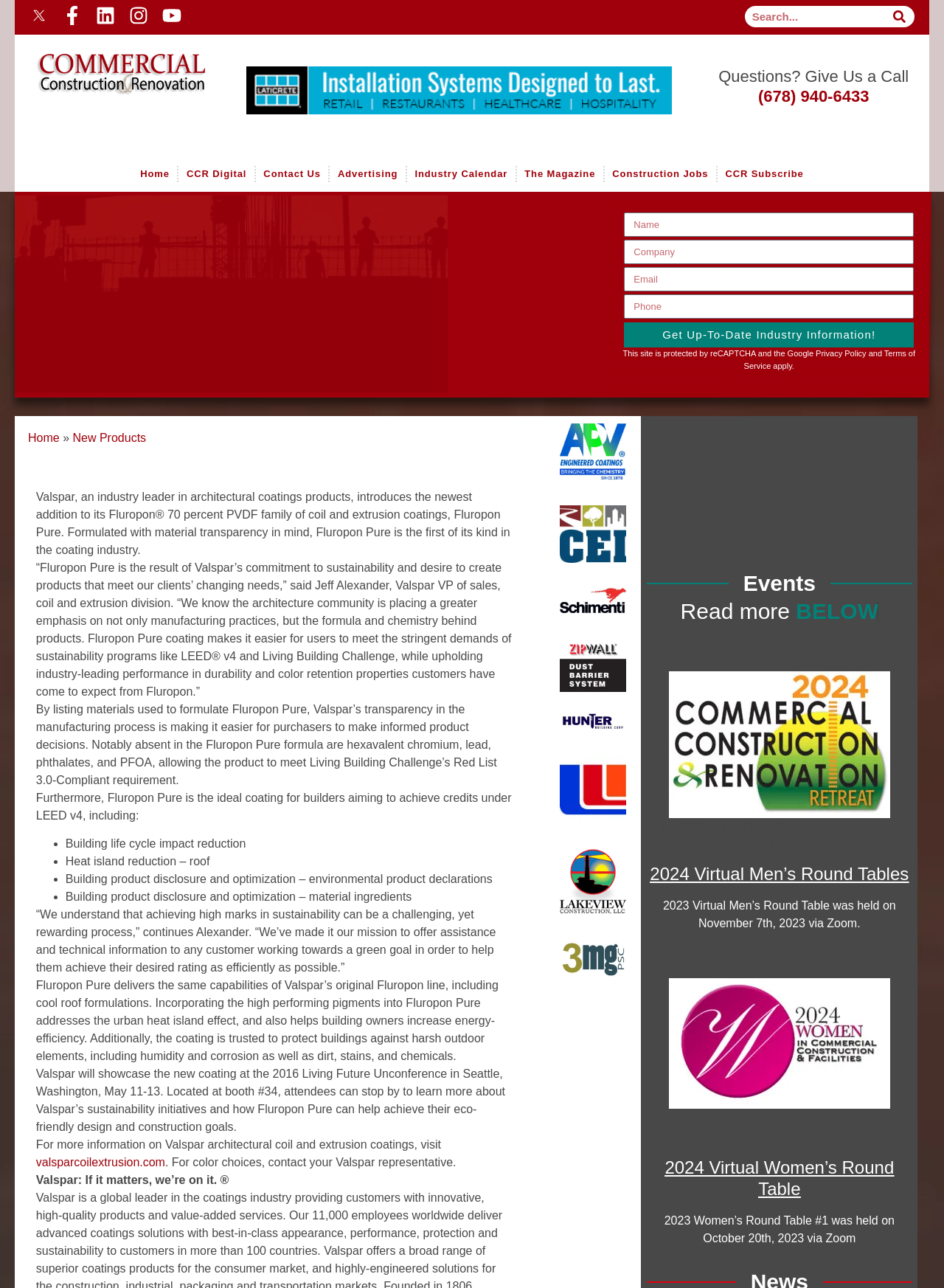Answer the following query with a single word or phrase:
What is absent in the Fluropon Pure formula?

Hexavalent chromium, lead, phthalates, and PFOA